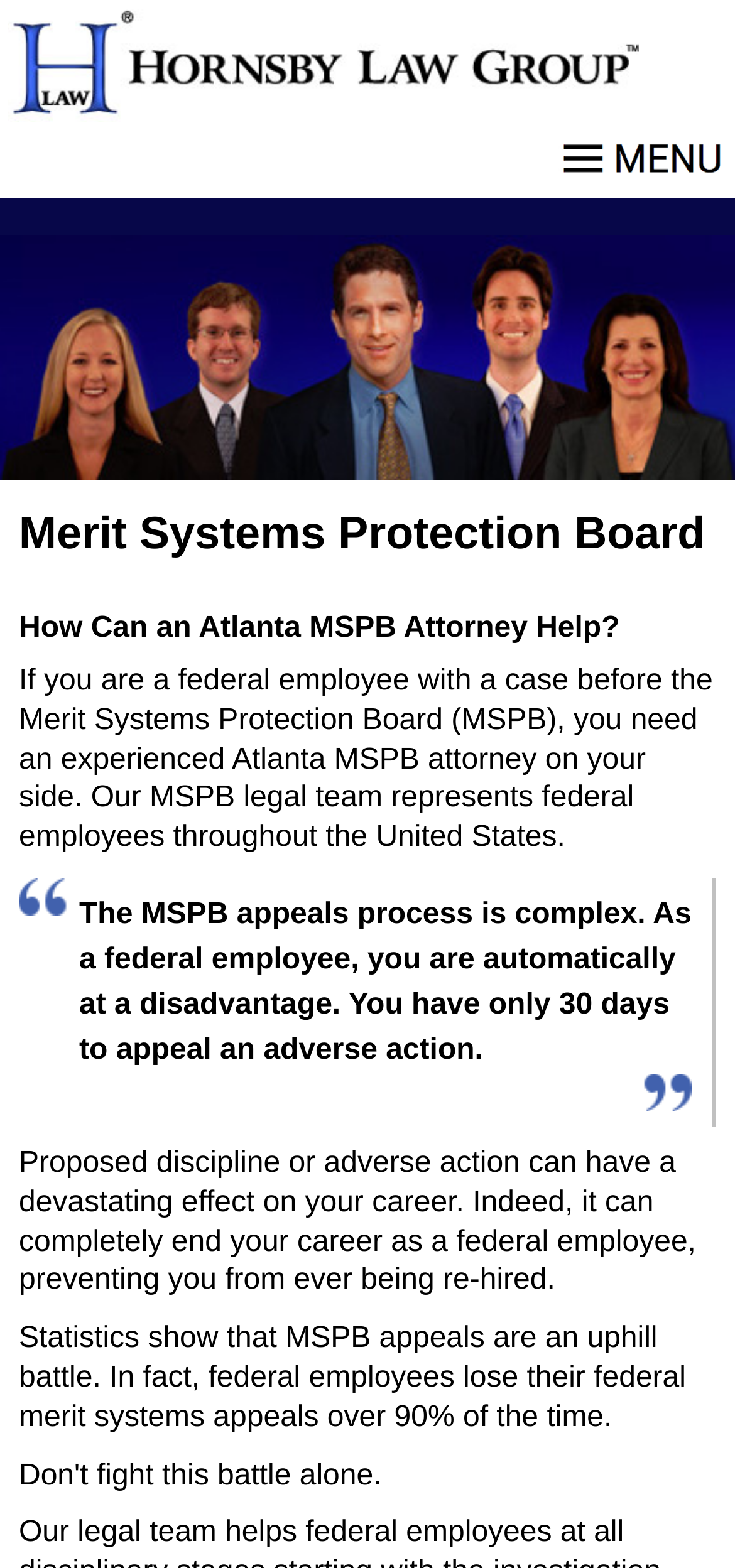What is the role of the attorney mentioned on this webpage?
Refer to the image and respond with a one-word or short-phrase answer.

represent federal employees